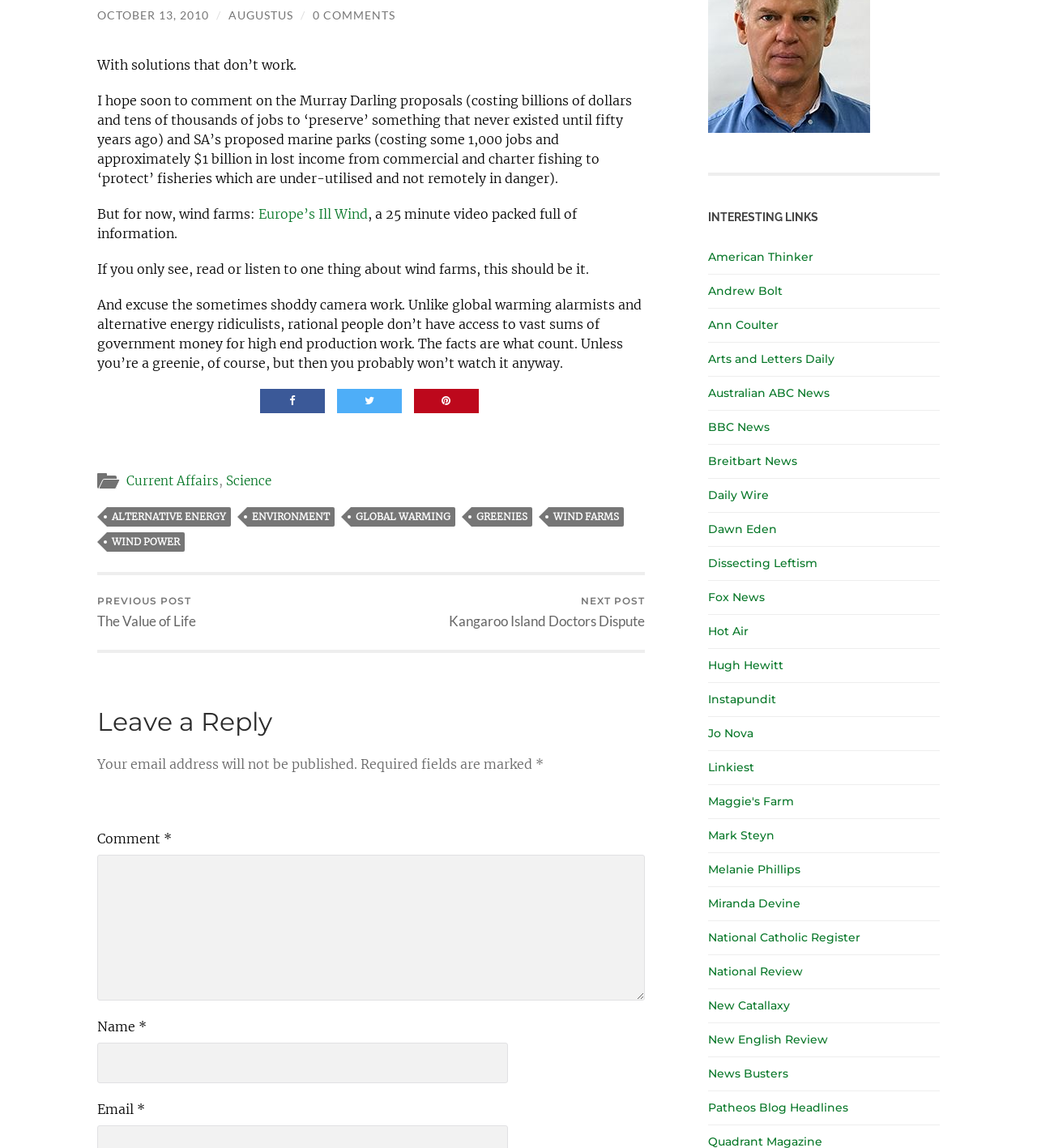Using the description "environment", locate and provide the bounding box of the UI element.

[0.238, 0.441, 0.323, 0.458]